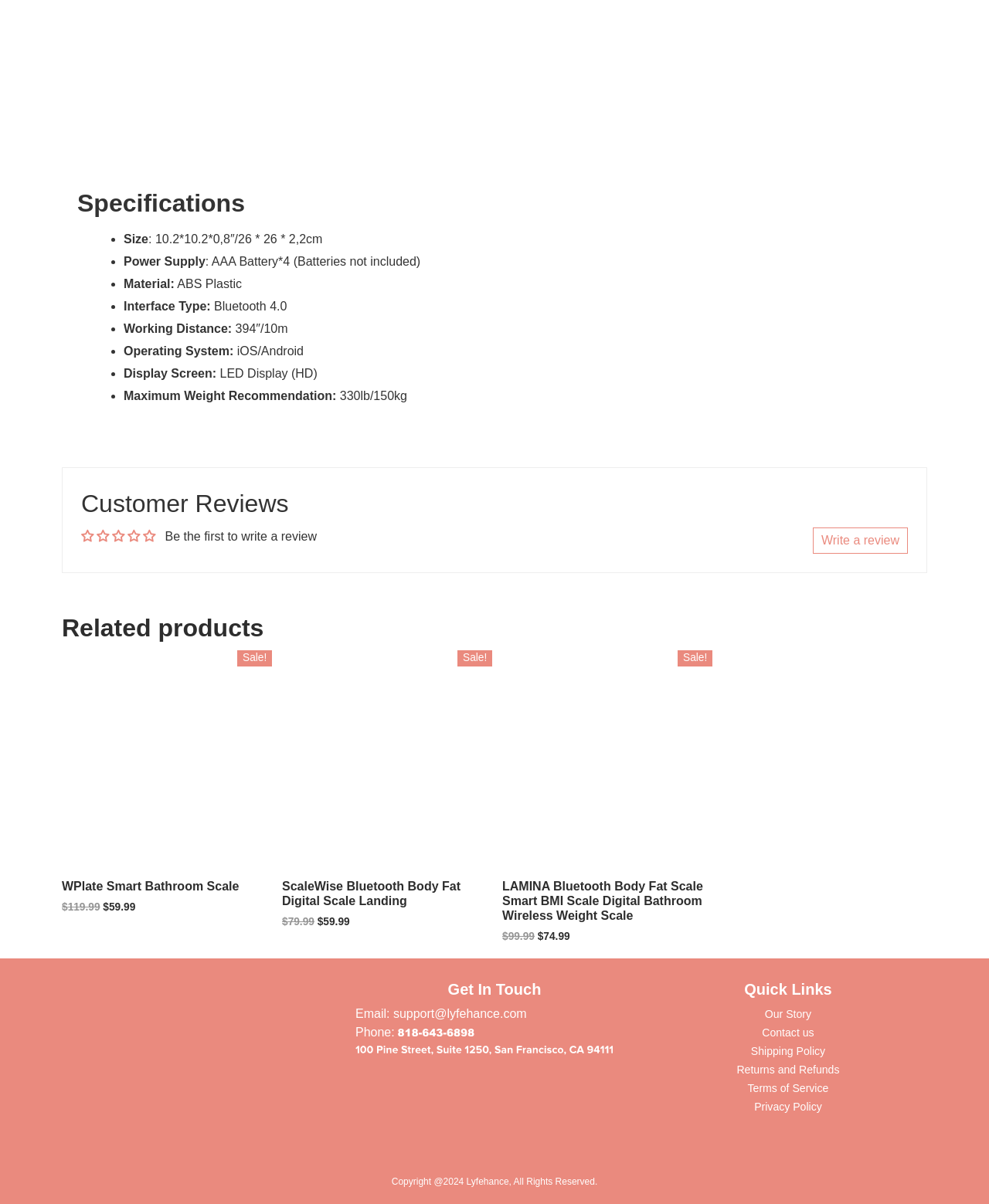Use one word or a short phrase to answer the question provided: 
What is the material of the product?

ABS Plastic